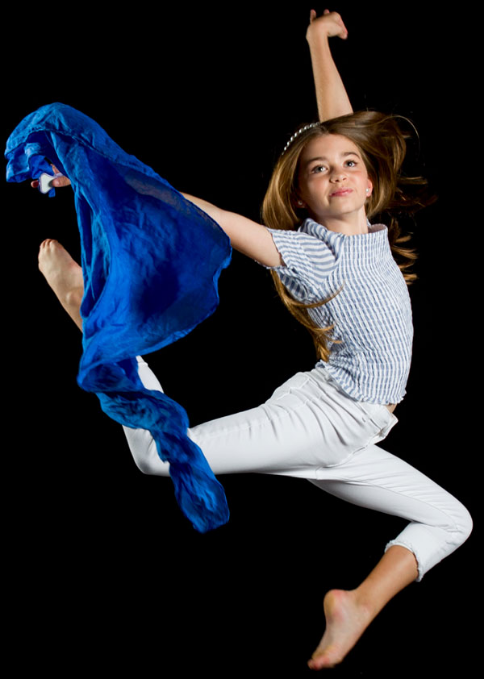What is the color of the background?
Using the picture, provide a one-word or short phrase answer.

Black